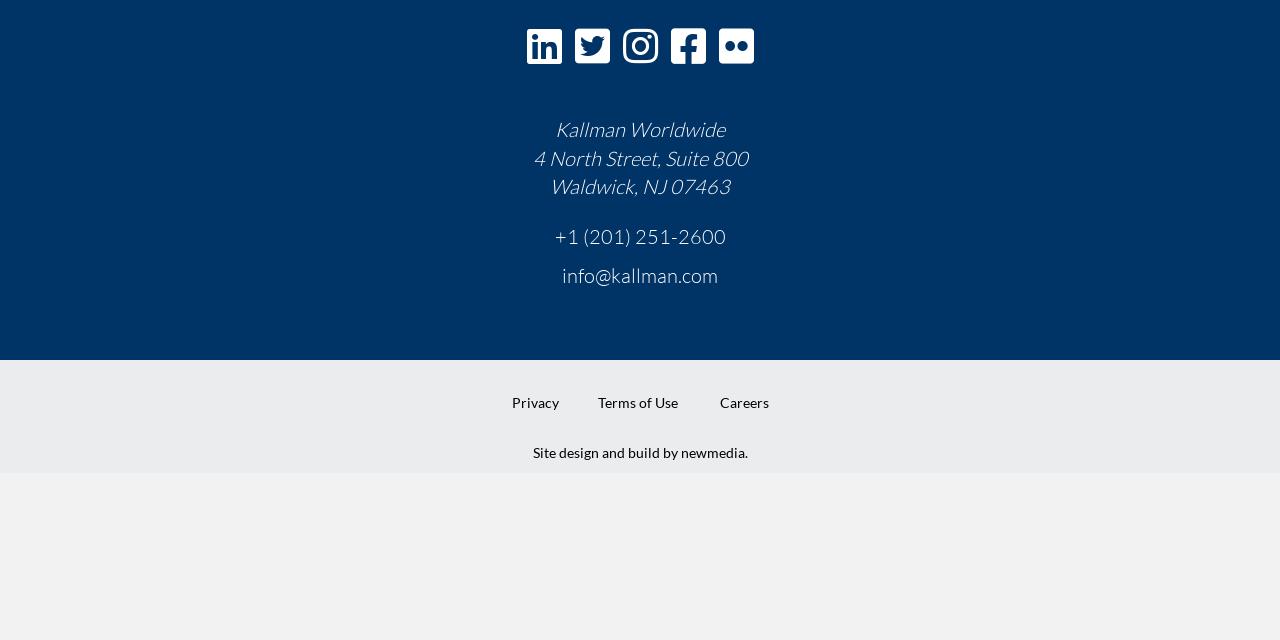Determine the bounding box coordinates for the UI element matching this description: "Privacy".

[0.4, 0.615, 0.467, 0.642]